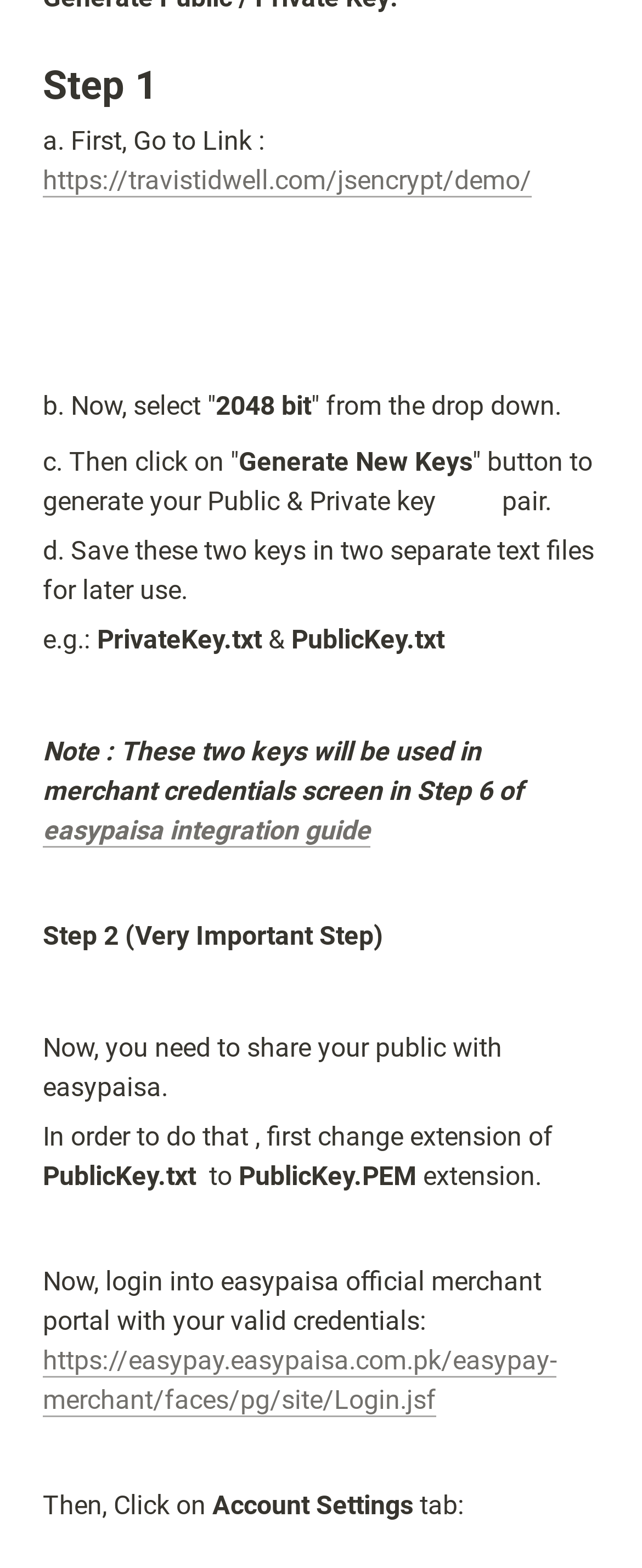Using the provided element description: "https://easypay.easypaisa.com.pk/easypay-merchant/faces/pg/site/Login.jsf", identify the bounding box coordinates. The coordinates should be four floats between 0 and 1 in the order [left, top, right, bottom].

[0.067, 0.857, 0.867, 0.903]